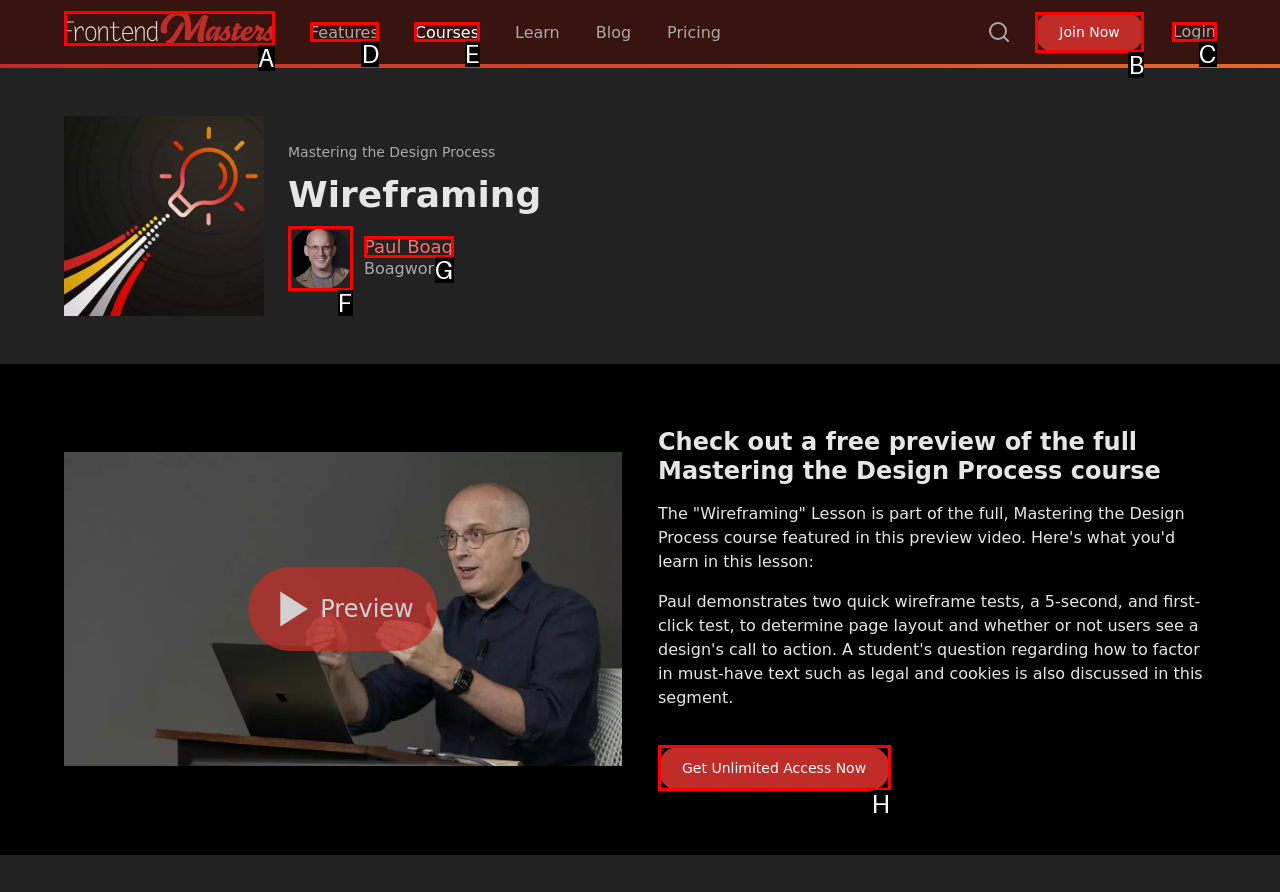Determine the HTML element that best aligns with the description: Paul Boag
Answer with the appropriate letter from the listed options.

G